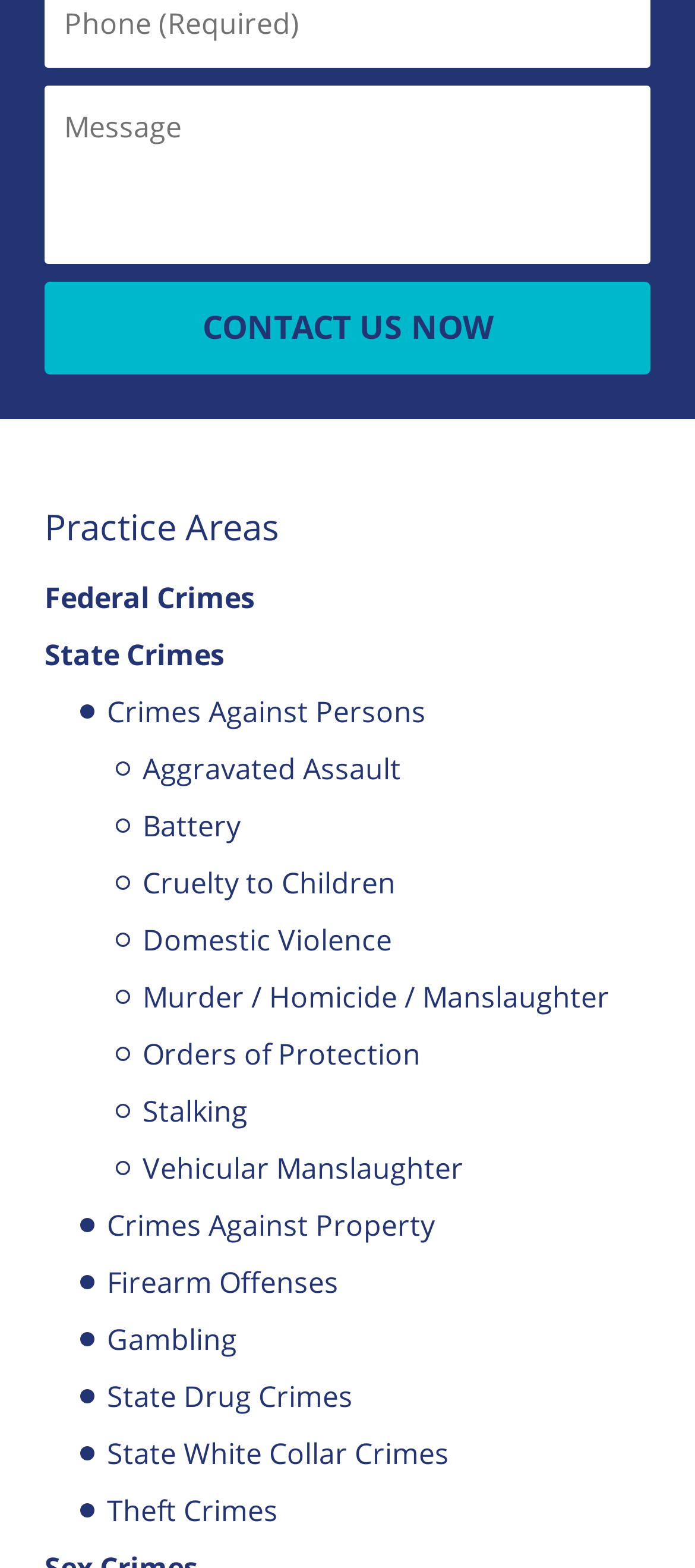What is the purpose of the 'CONTACT US NOW' button?
Could you give a comprehensive explanation in response to this question?

The 'CONTACT US NOW' button is a call-to-action element that allows users to get in touch with the law firm, likely to inquire about their legal services or to schedule a consultation.